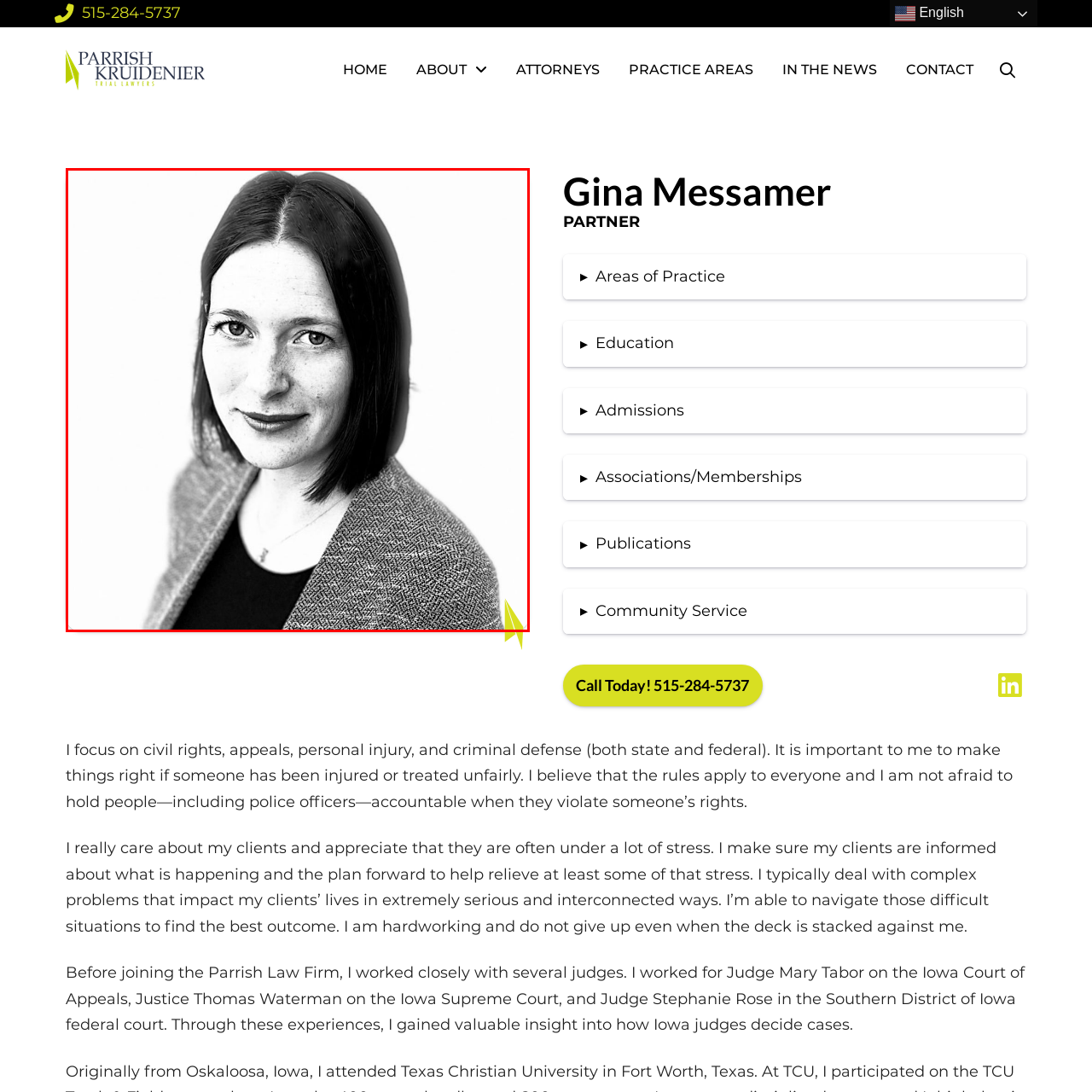What is the woman's possible profession?
Examine the image within the red bounding box and provide a comprehensive answer to the question.

The caption suggests that the woman, Gina Messamer, is a partner at the Parrish Kruidenier Law Firm, which implies that her profession is likely a lawyer, possibly specializing in areas that emphasize her commitment to civil rights and client advocacy.